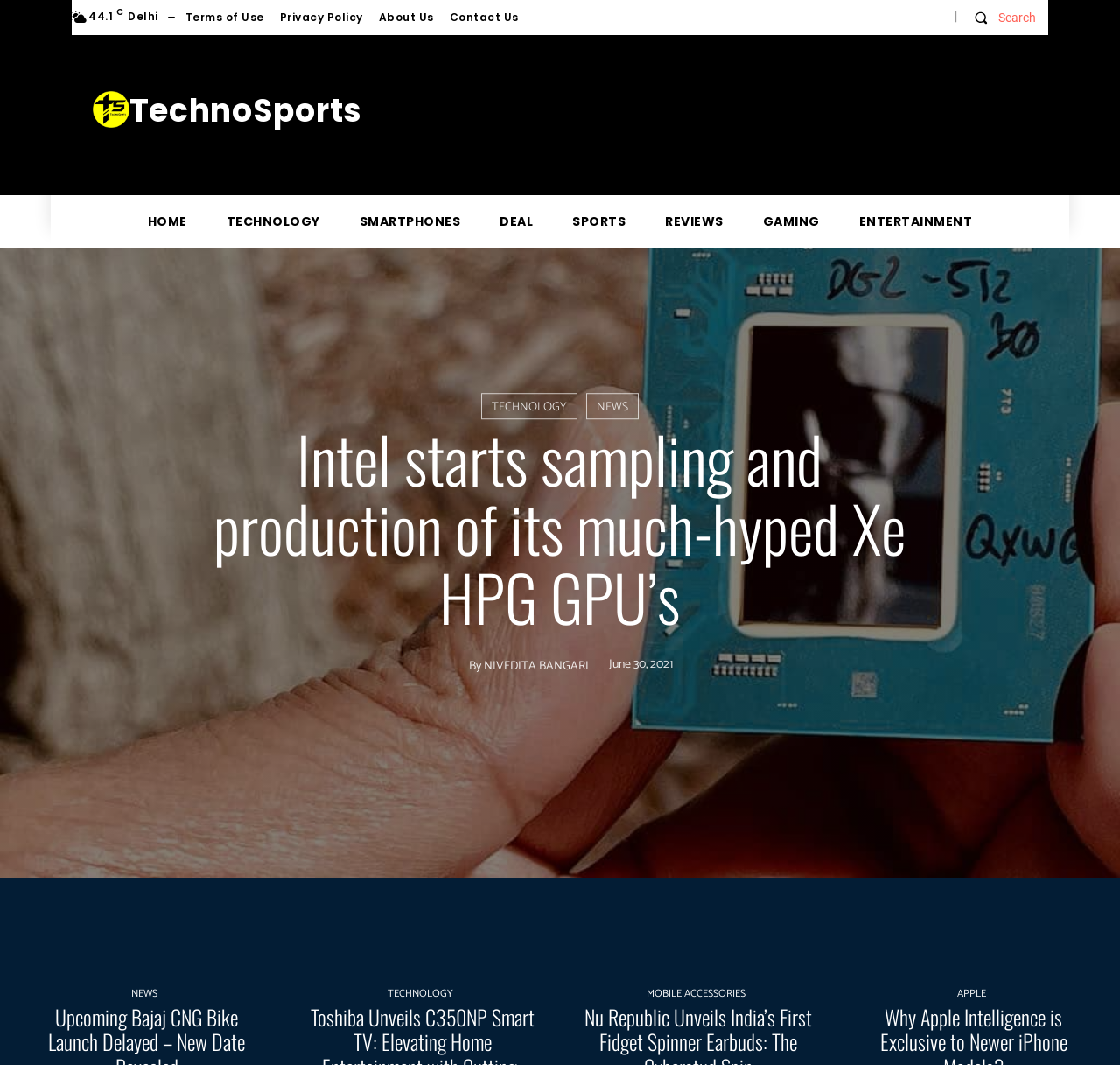Highlight the bounding box coordinates of the element that should be clicked to carry out the following instruction: "View the article about Toshiba C350NP Smart TV". The coordinates must be given as four float numbers ranging from 0 to 1, i.e., [left, top, right, bottom].

[0.262, 0.742, 0.492, 0.912]